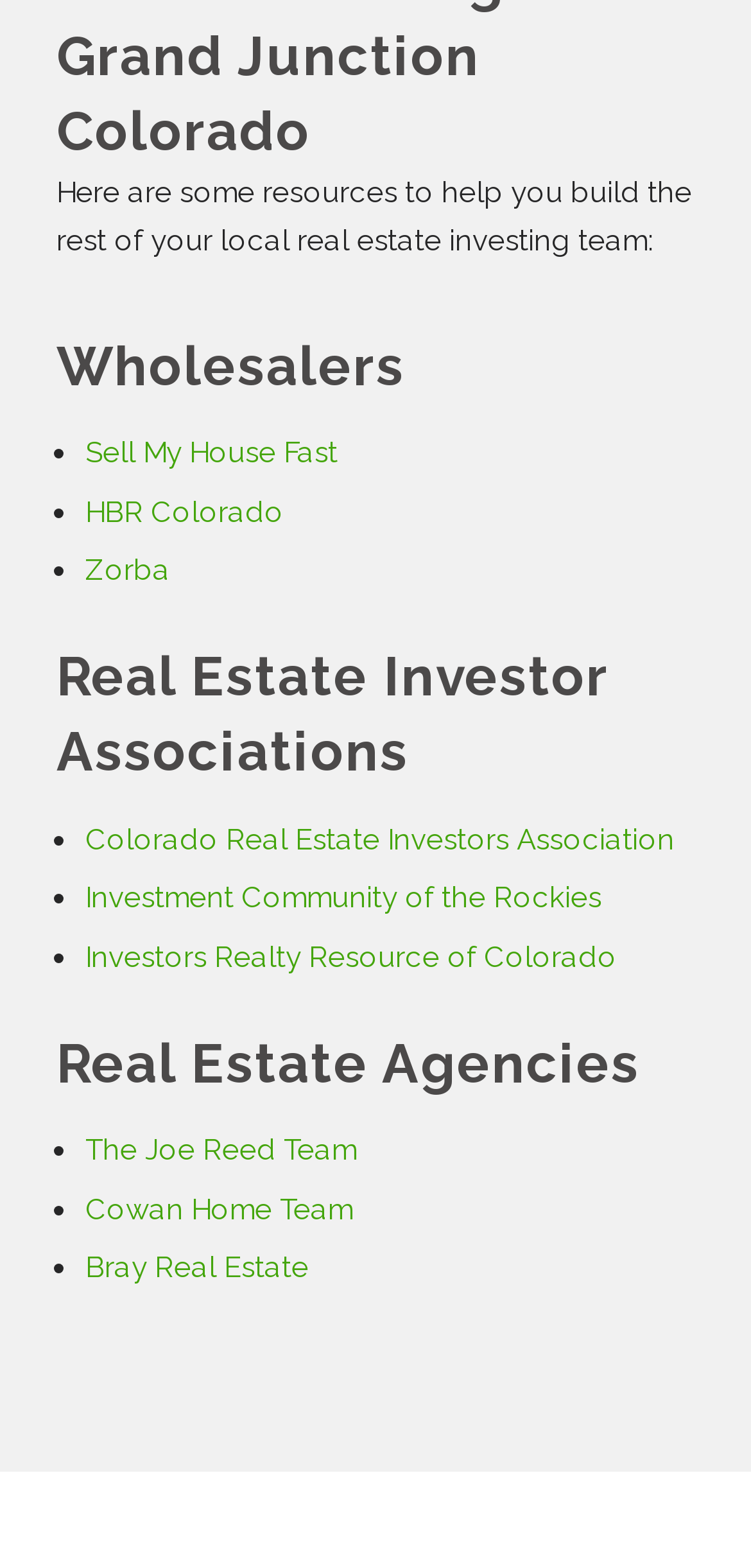How many wholesalers are listed?
Refer to the image and provide a one-word or short phrase answer.

3